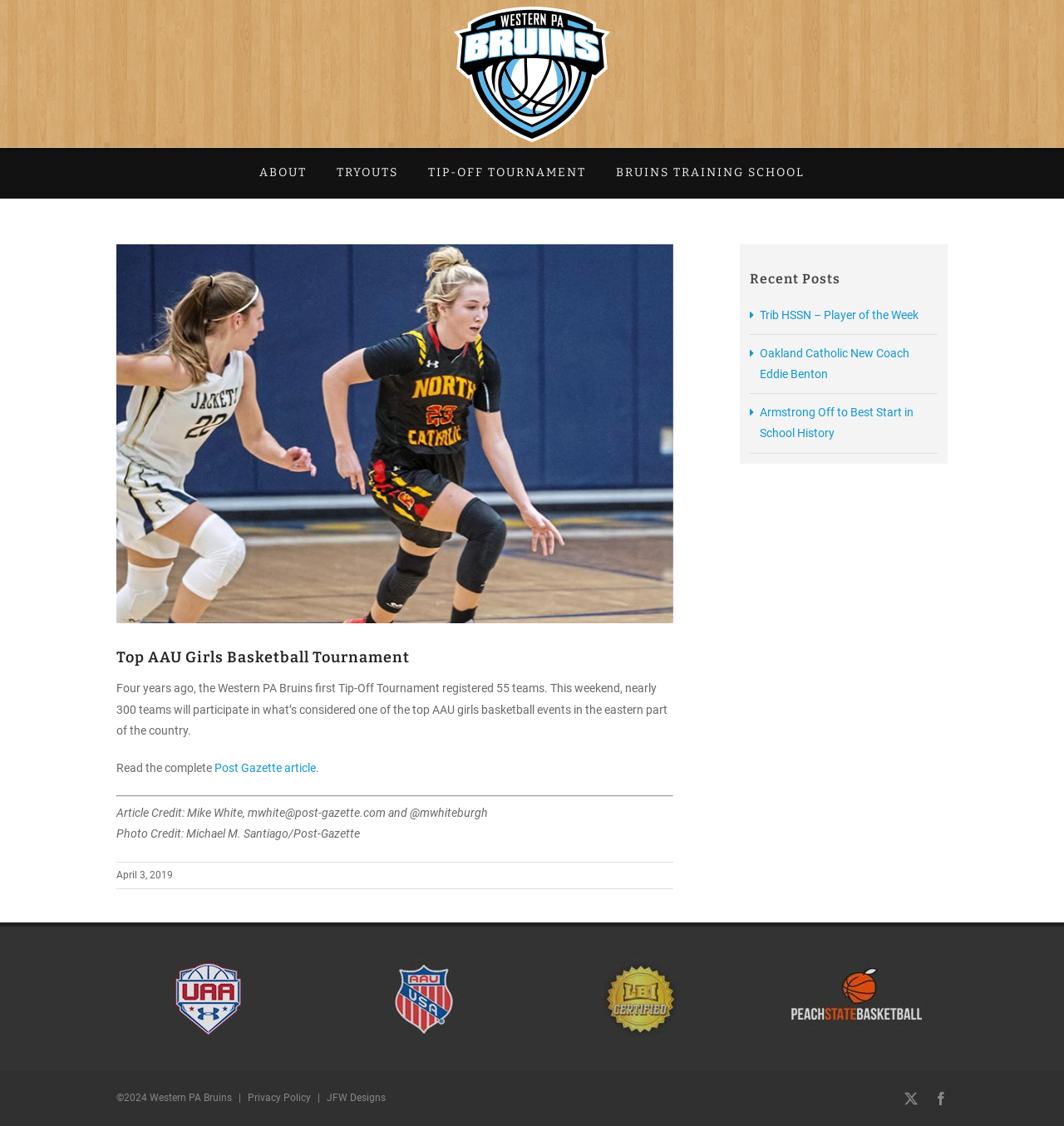Show the bounding box coordinates for the element that needs to be clicked to execute the following instruction: "Read Post Gazette article". Provide the coordinates in the form of four float numbers between 0 and 1, i.e., [left, top, right, bottom].

[0.202, 0.676, 0.297, 0.688]